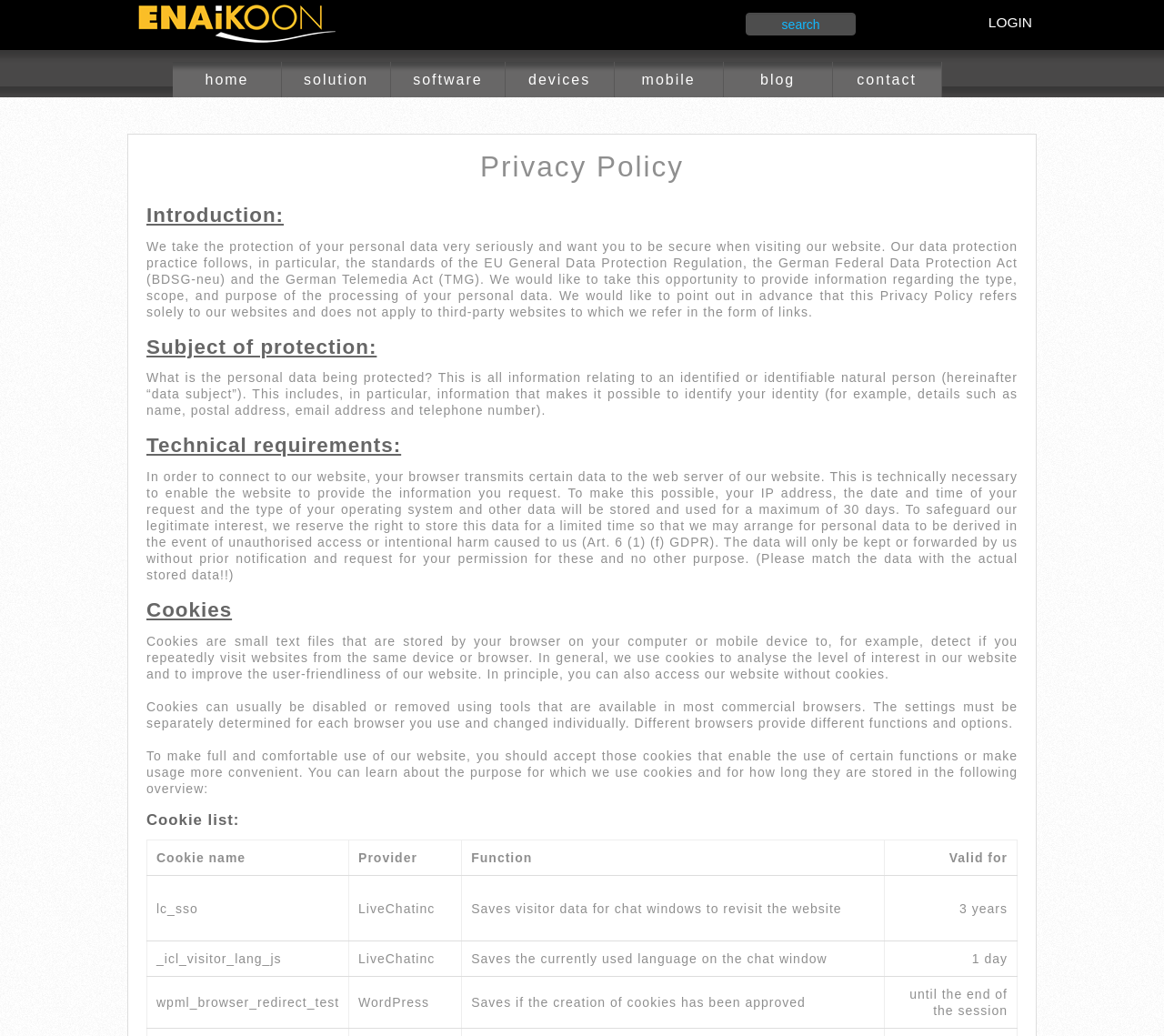Please answer the following query using a single word or phrase: 
What is the purpose of the website?

Telematics